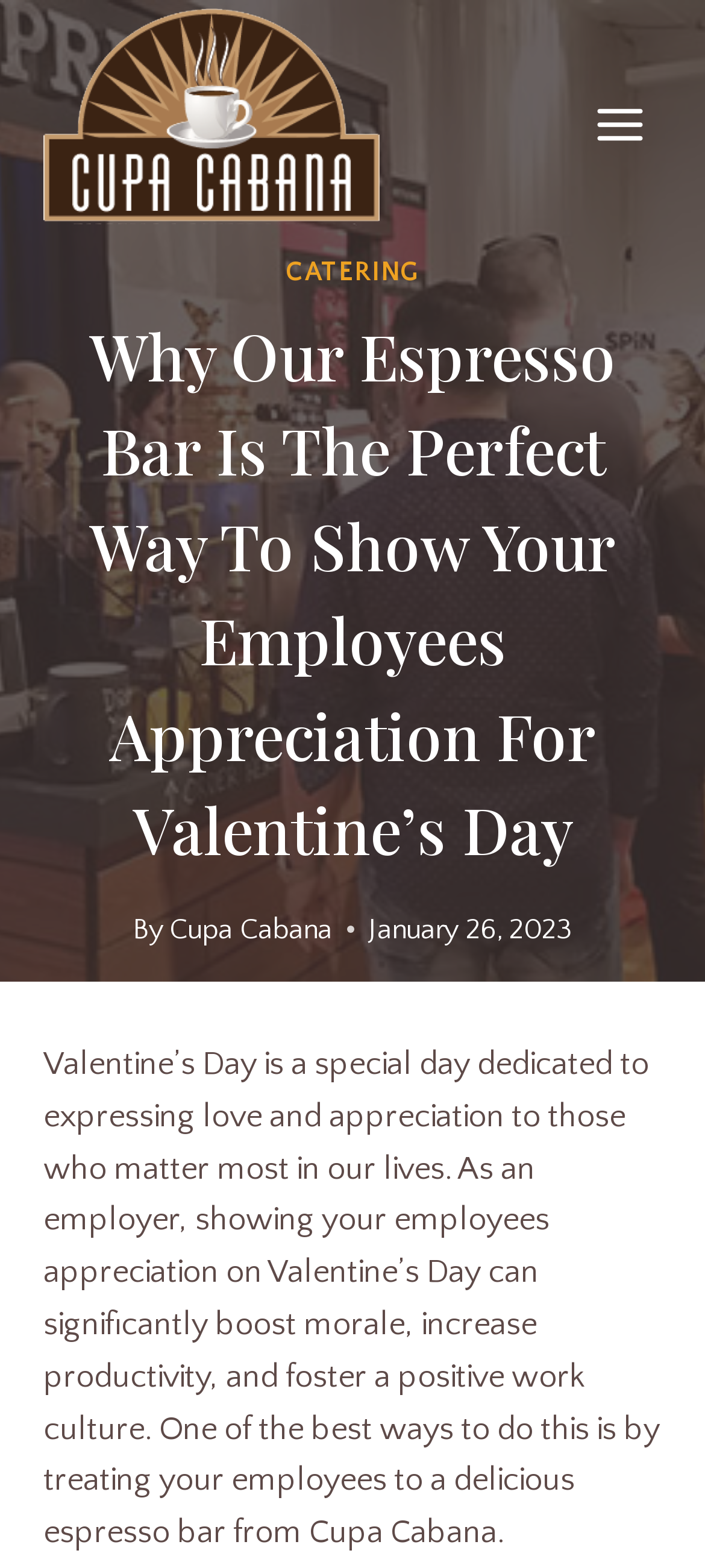Who wrote the article?
Based on the image, respond with a single word or phrase.

Cupa Cabana